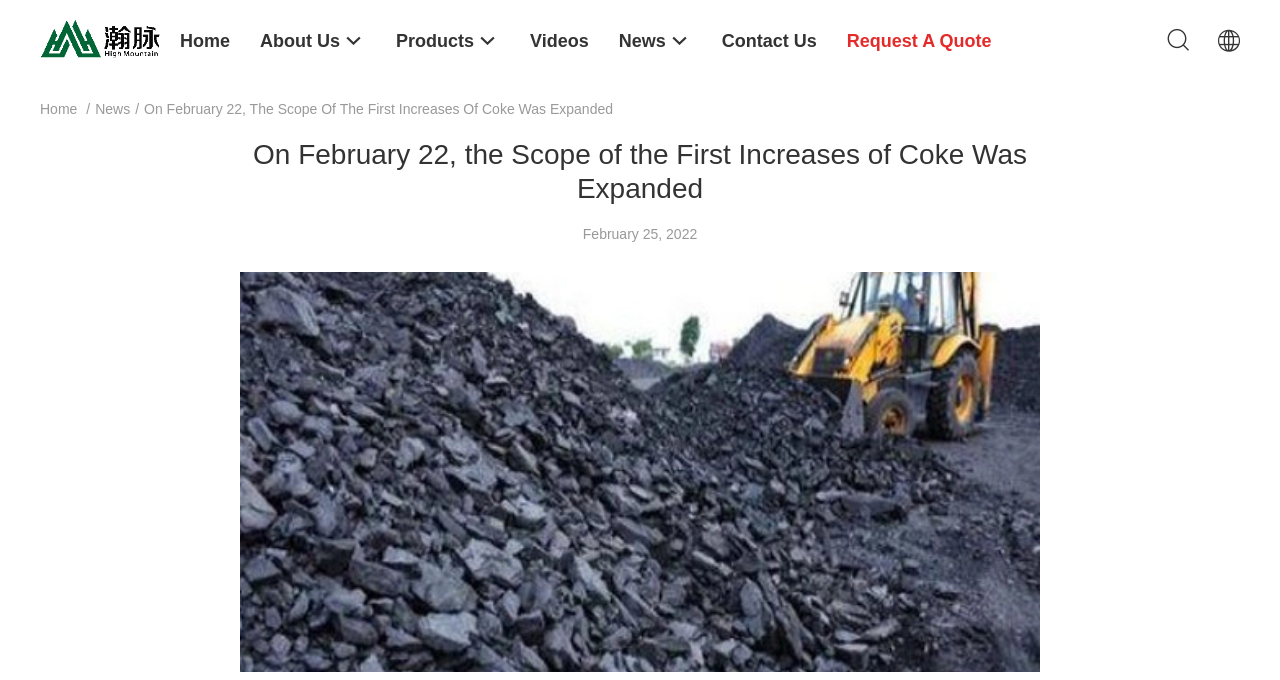Can you determine the bounding box coordinates of the area that needs to be clicked to fulfill the following instruction: "view company news"?

[0.483, 0.0, 0.54, 0.118]